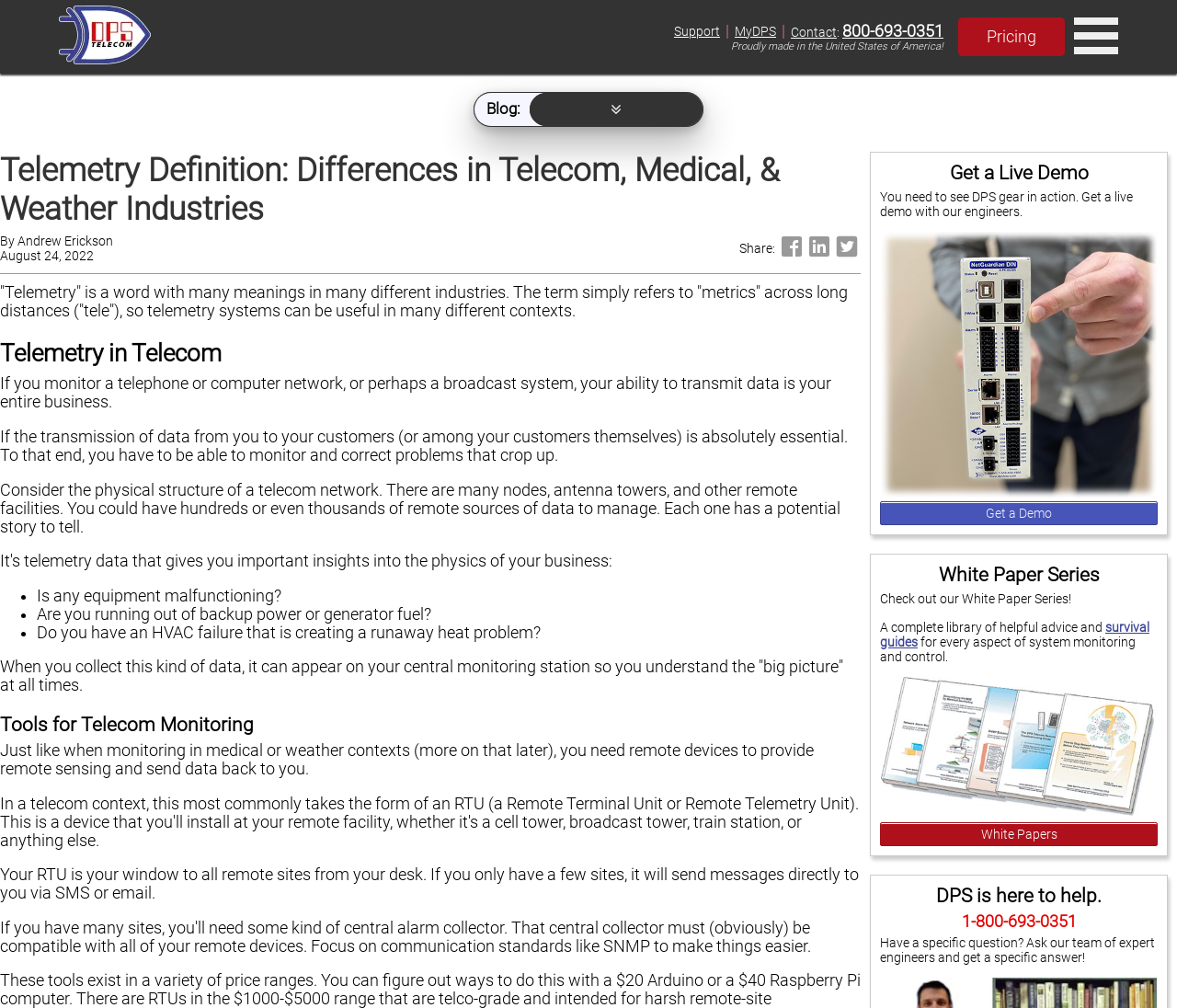What is the company name in the logo?
Provide a detailed and well-explained answer to the question.

The logo at the top left corner of the webpage has the text 'DPS (Digital Prototype Systems) Telecom Fresno Logo', so the company name is DPS.